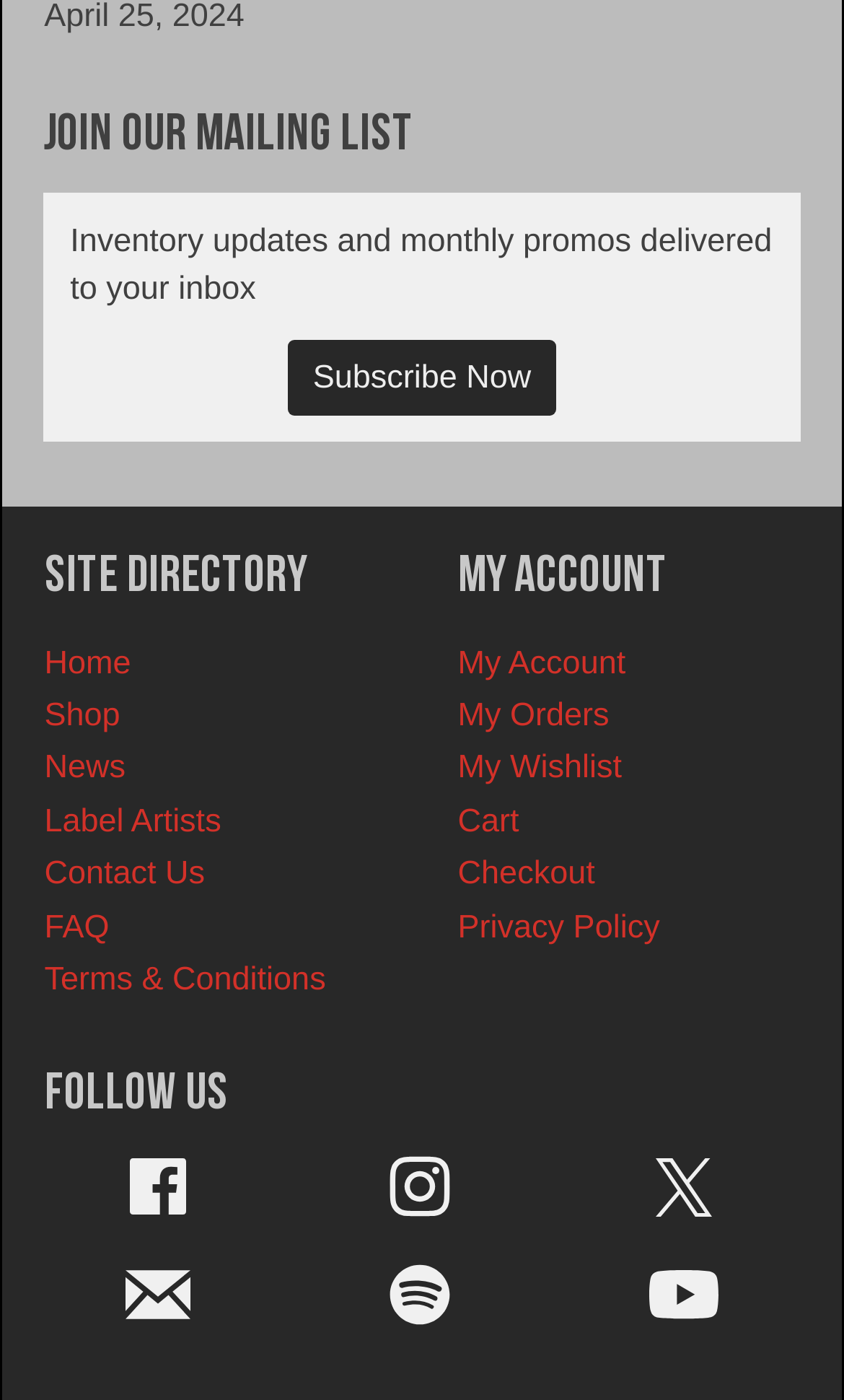Show the bounding box coordinates for the HTML element described as: "alt="YouTube icon" title="YouTube"".

[0.769, 0.9, 0.851, 0.954]